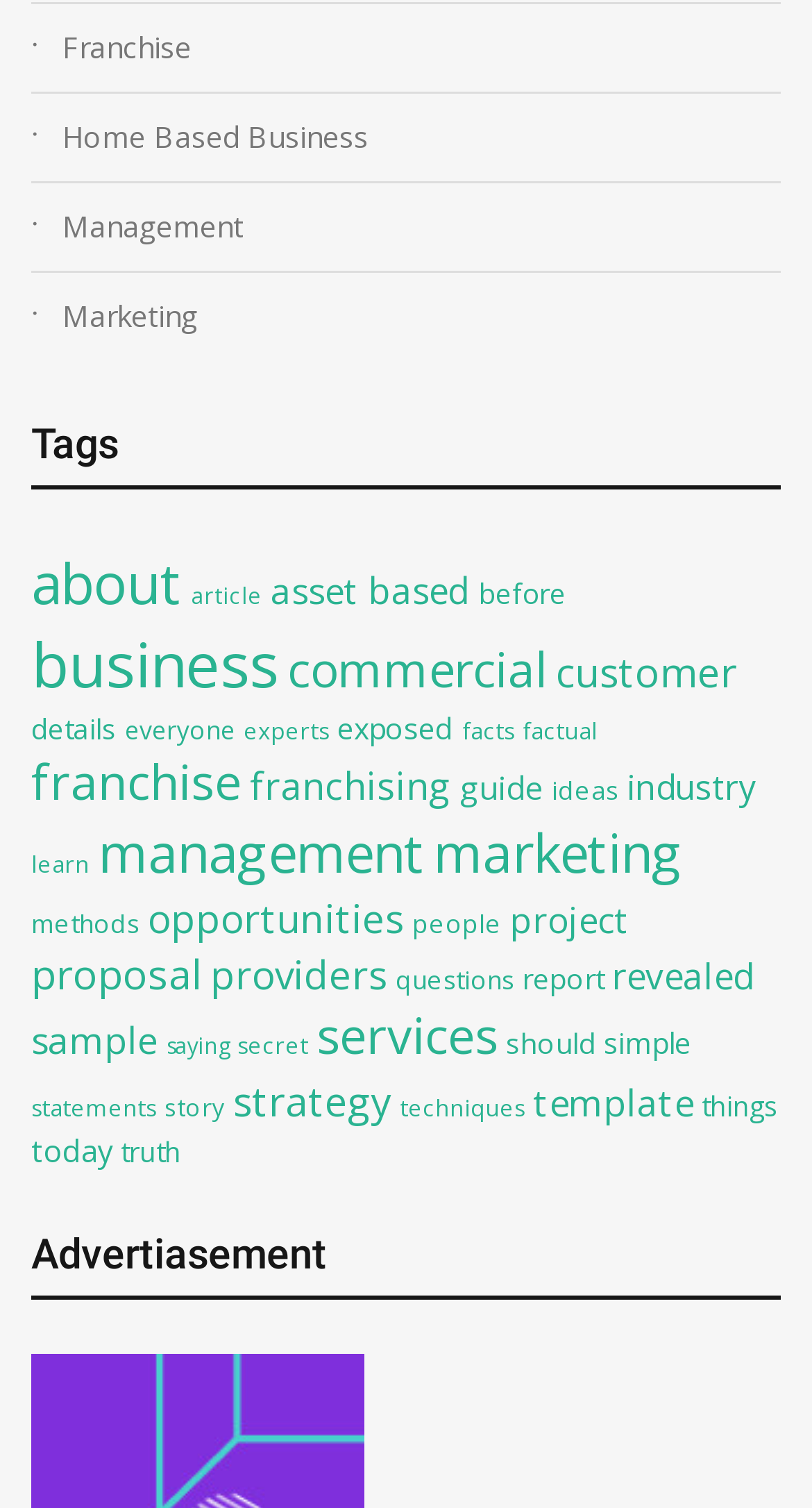How many links are under the 'Tags' heading?
Please use the image to deliver a detailed and complete answer.

I counted the number of links under the 'Tags' heading, starting from 'about (185 items)' to 'truth (17 items)', and found a total of 34 links.